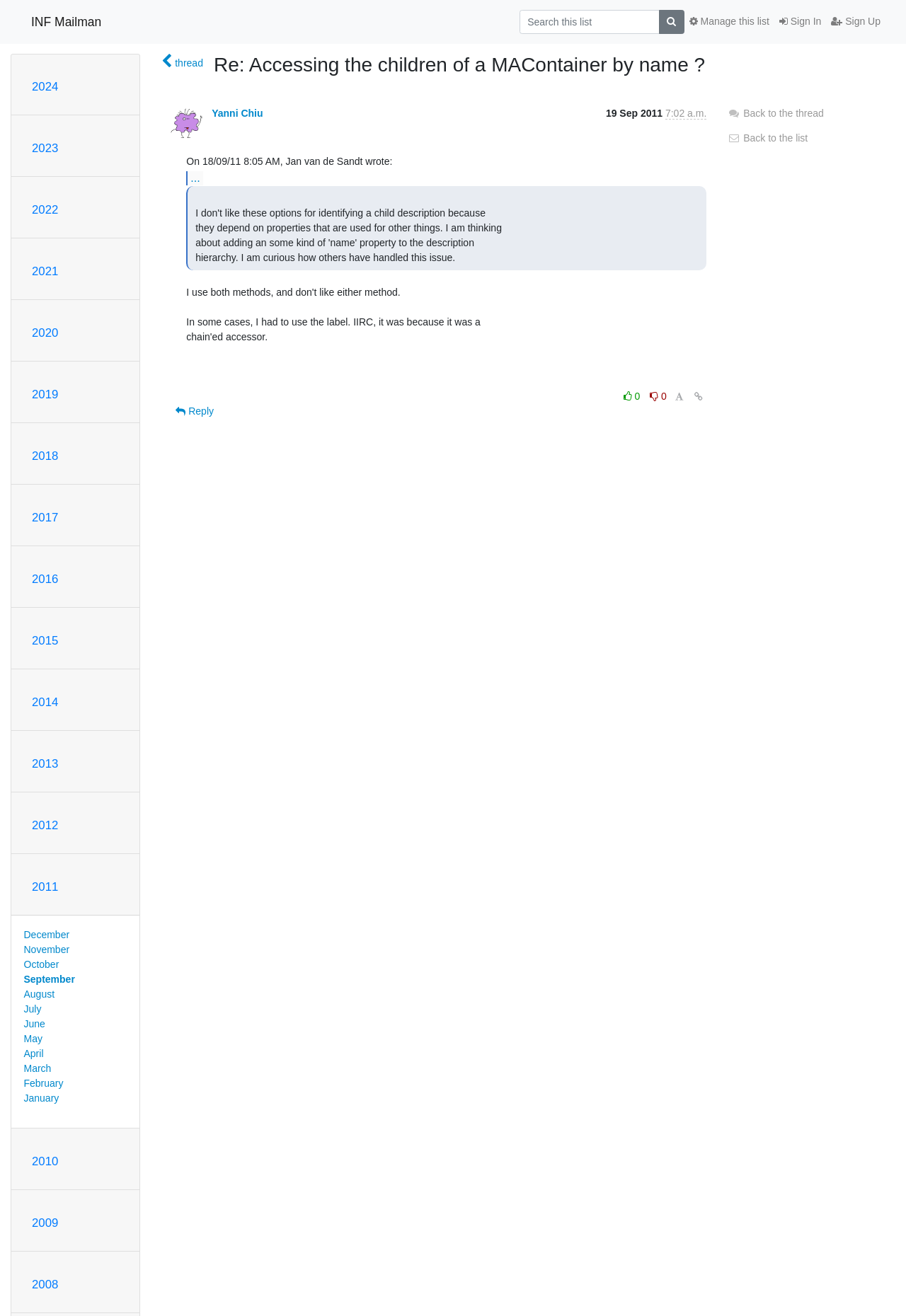Can you find the bounding box coordinates of the area I should click to execute the following instruction: "Reply"?

[0.186, 0.302, 0.244, 0.322]